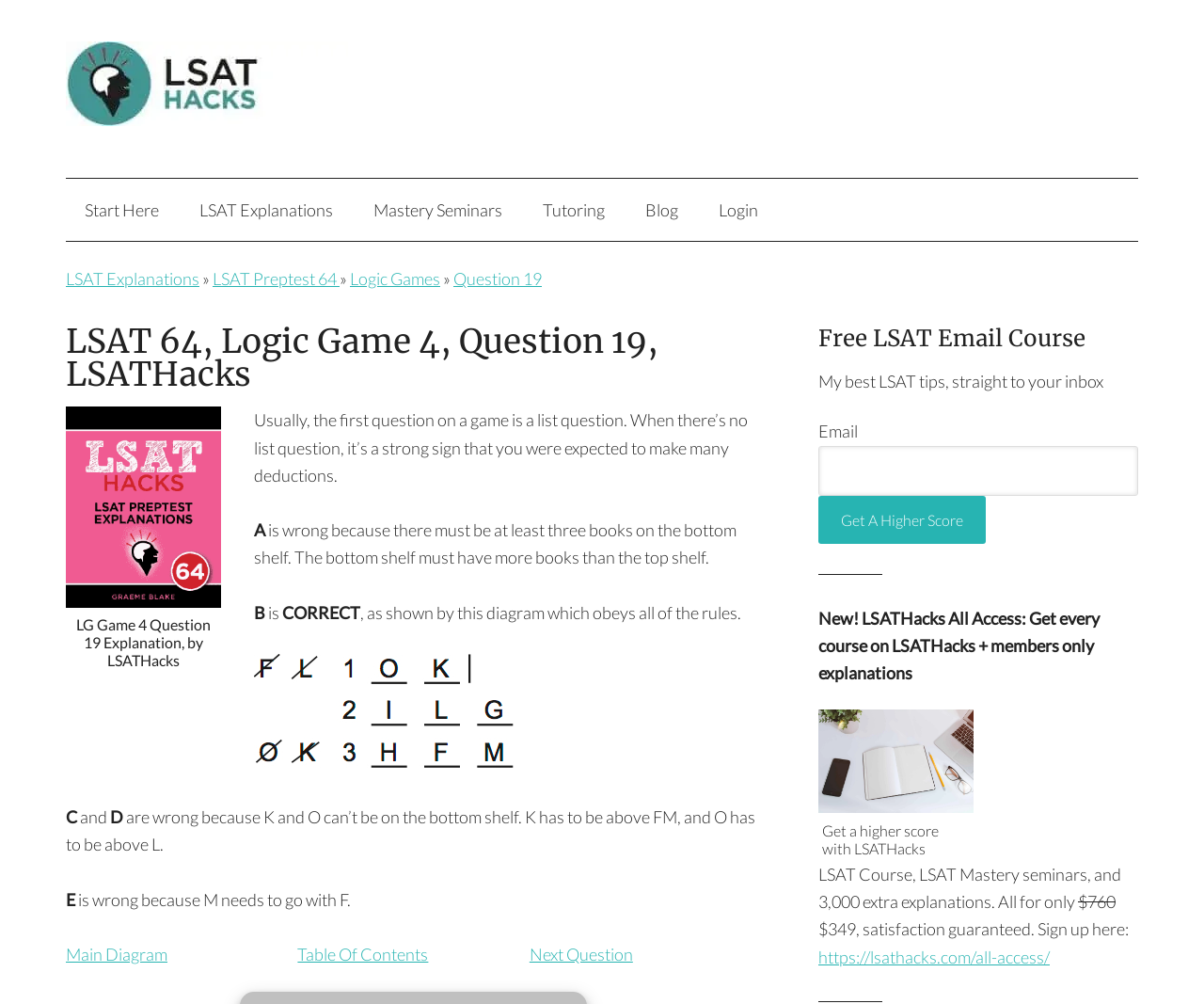Please provide the bounding box coordinates for the element that needs to be clicked to perform the instruction: "Click the 'CUSTOMIZED SERVICE' link". The coordinates must consist of four float numbers between 0 and 1, formatted as [left, top, right, bottom].

None